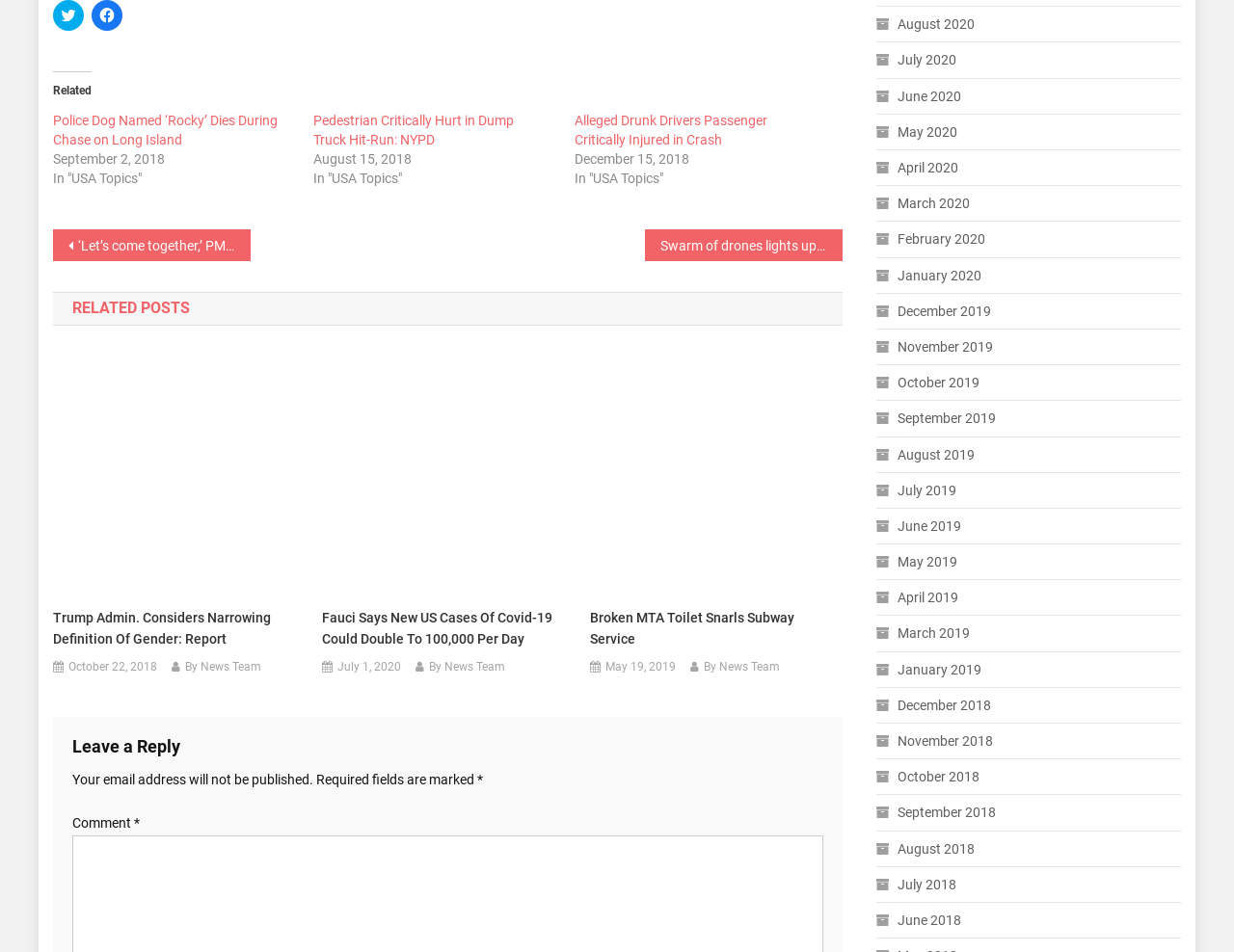Respond to the question below with a single word or phrase: What is the topic of the webpage?

News